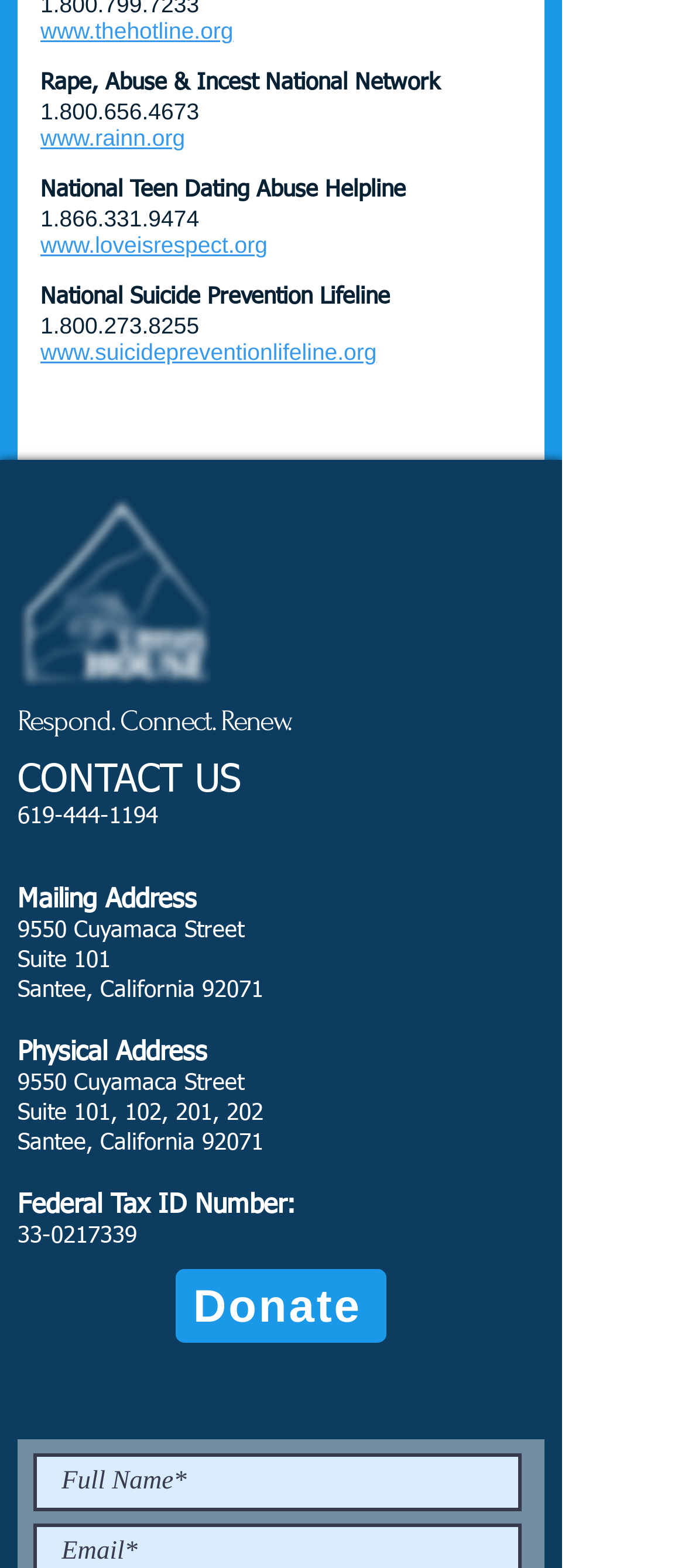Can you specify the bounding box coordinates for the region that should be clicked to fulfill this instruction: "donate".

[0.256, 0.81, 0.564, 0.857]